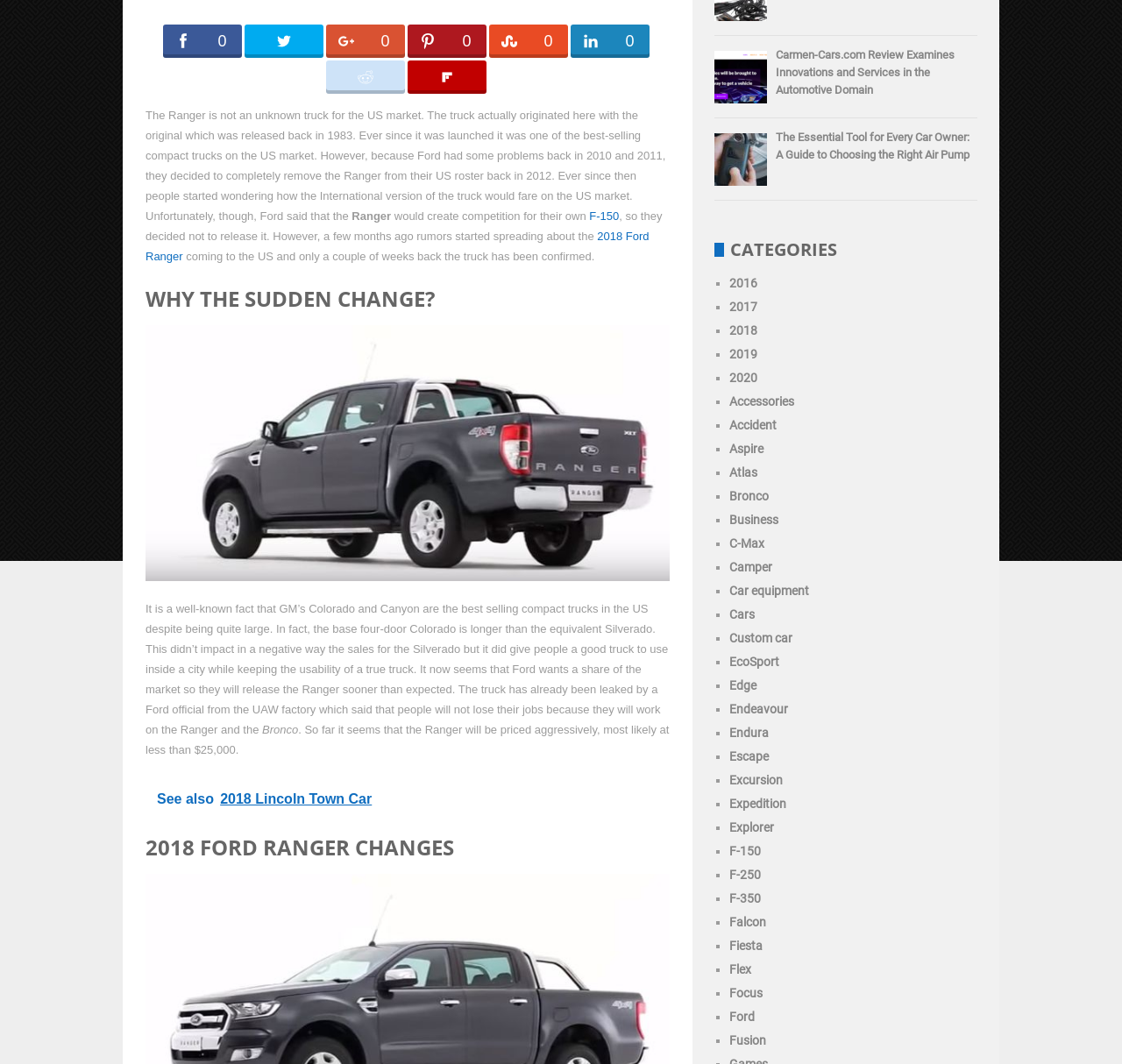Provide the bounding box coordinates for the specified HTML element described in this description: "Car equipment". The coordinates should be four float numbers ranging from 0 to 1, in the format [left, top, right, bottom].

[0.65, 0.549, 0.721, 0.562]